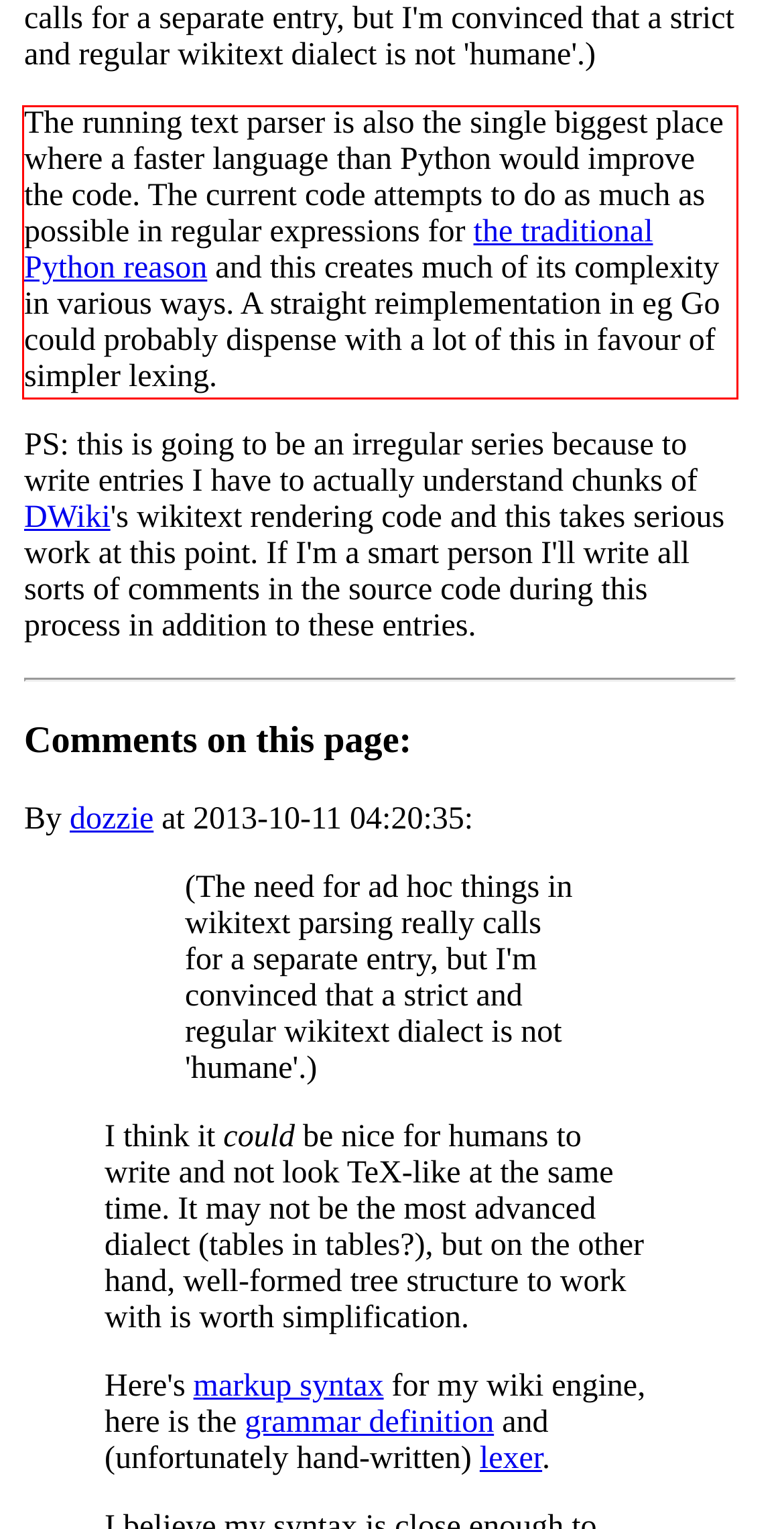You are provided with a screenshot of a webpage containing a red bounding box. Please extract the text enclosed by this red bounding box.

The running text parser is also the single biggest place where a faster language than Python would improve the code. The current code attempts to do as much as possible in regular expressions for the traditional Python reason and this creates much of its complexity in various ways. A straight reimplementation in eg Go could probably dispense with a lot of this in favour of simpler lexing.